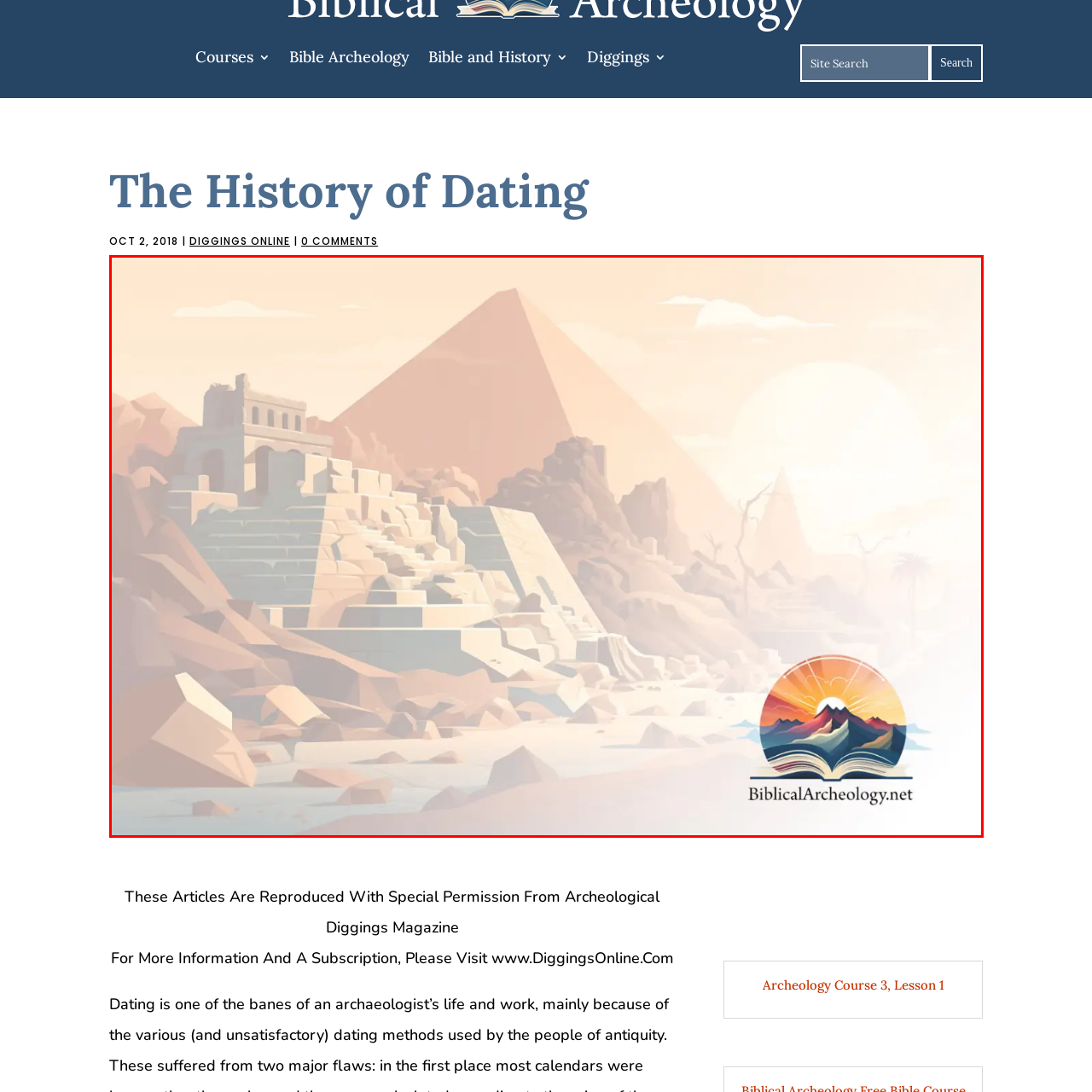What is the atmosphere of the scene?
Examine the image highlighted by the red bounding box and provide a thorough and detailed answer based on your observations.

The warm hues of the rising or setting sun, the majestic mountains and pyramids in the background, and the ancient, rugged beauty of the site all contribute to a sense of serenity and peacefulness, evoking a feeling of calmness and tranquility.